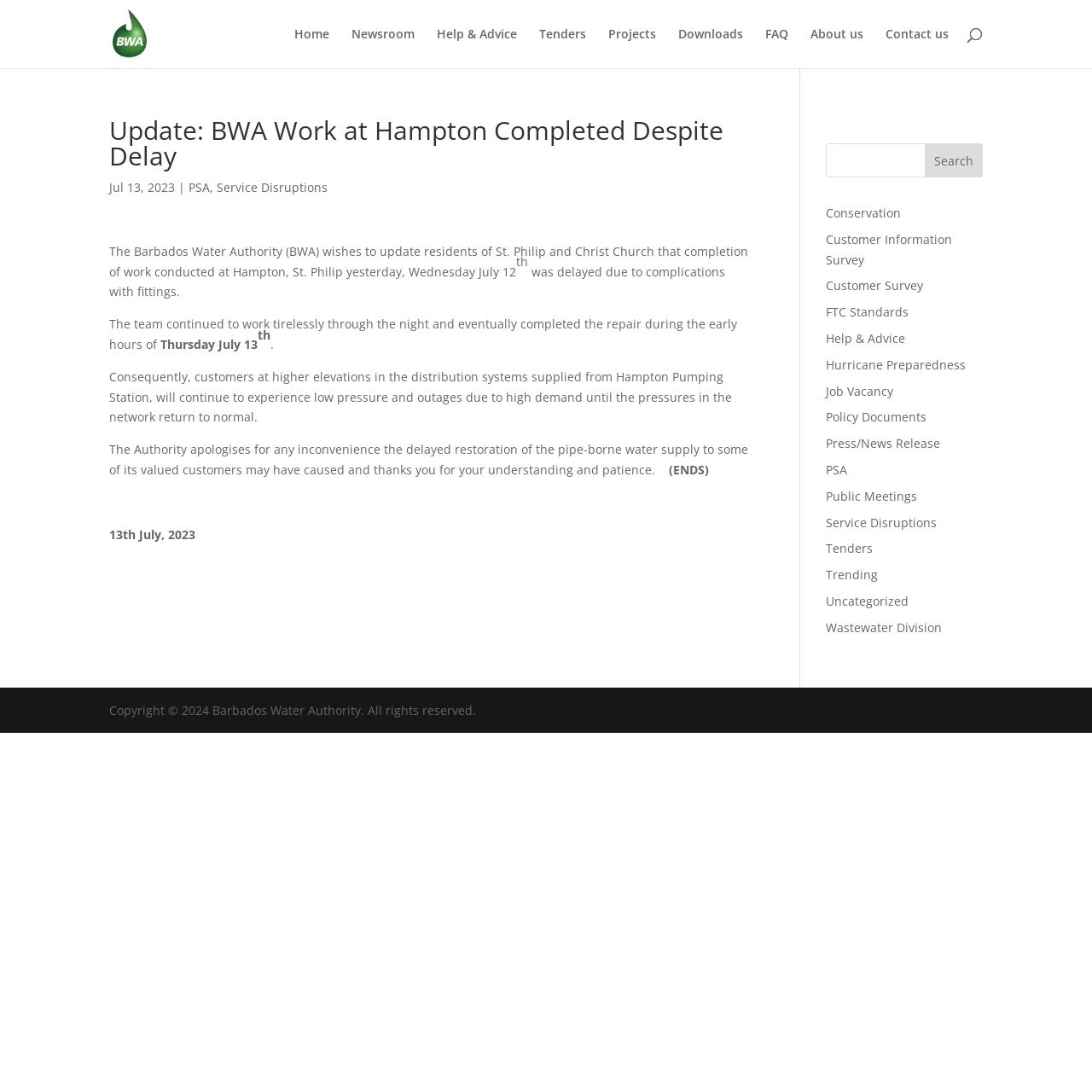What is the copyright year?
Answer the question with a single word or phrase derived from the image.

2024